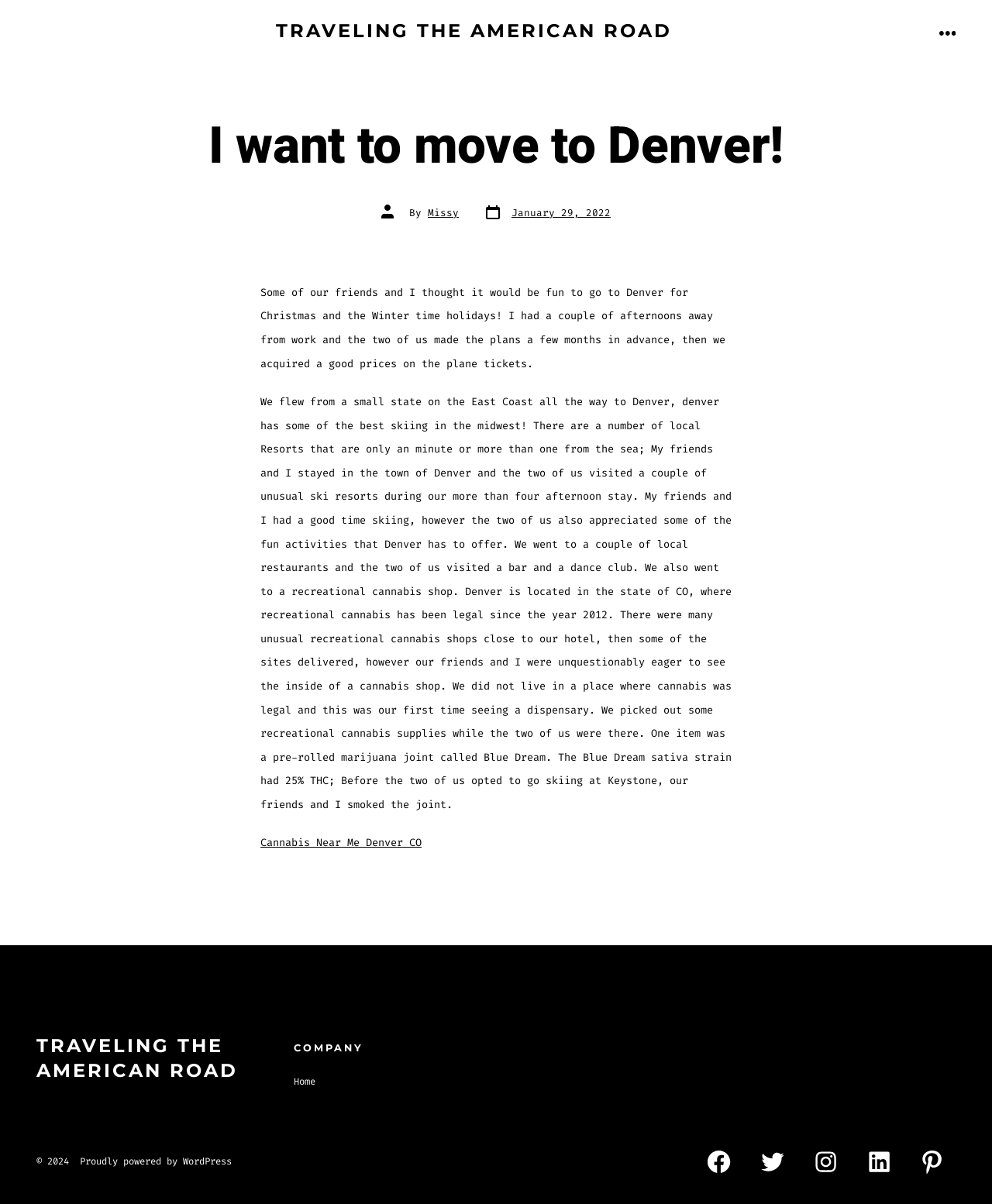Please give a short response to the question using one word or a phrase:
What is the name of the author of this post?

Missy